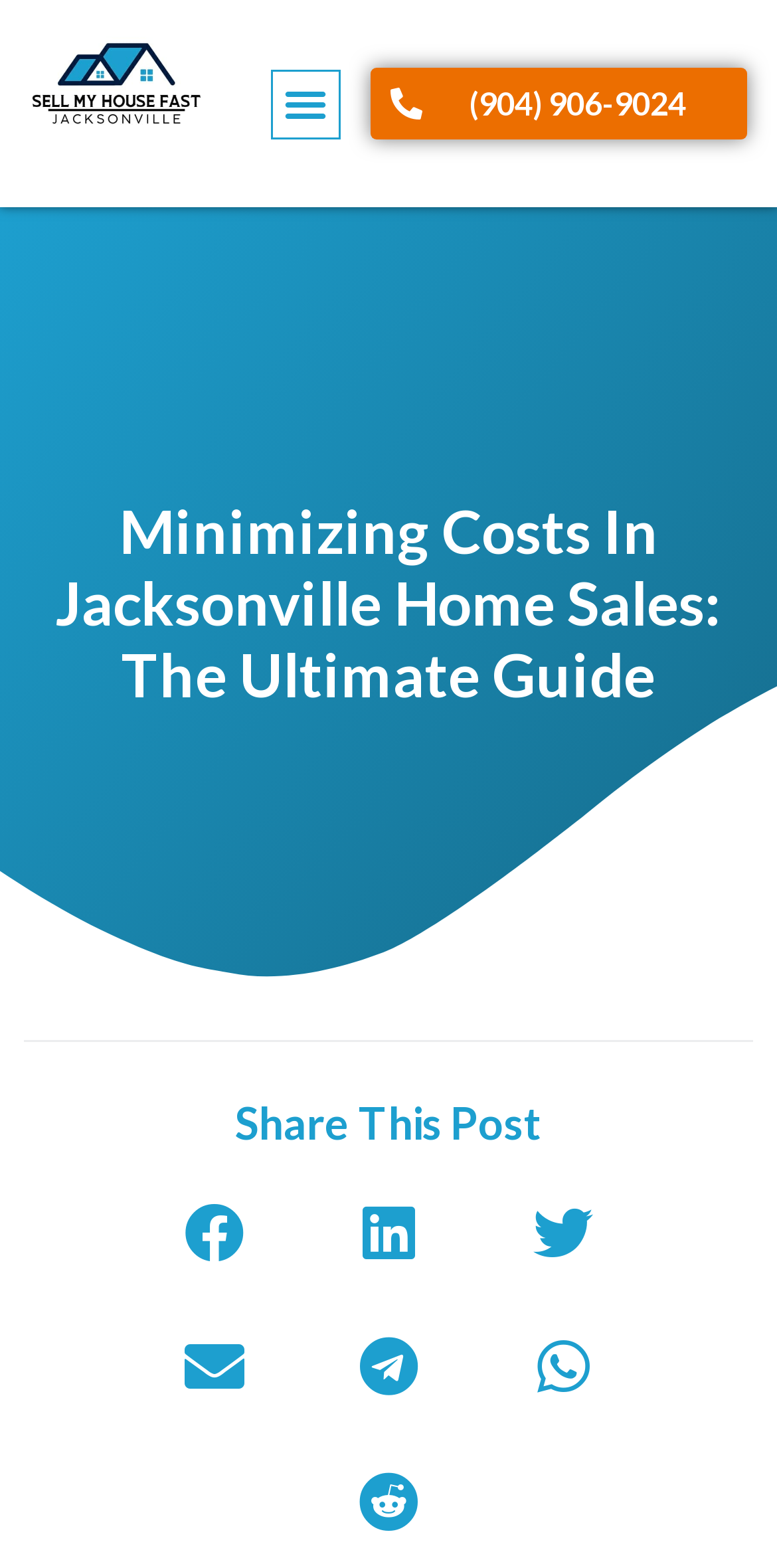Please identify the bounding box coordinates of the area that needs to be clicked to fulfill the following instruction: "Share on twitter."

[0.638, 0.744, 0.811, 0.829]